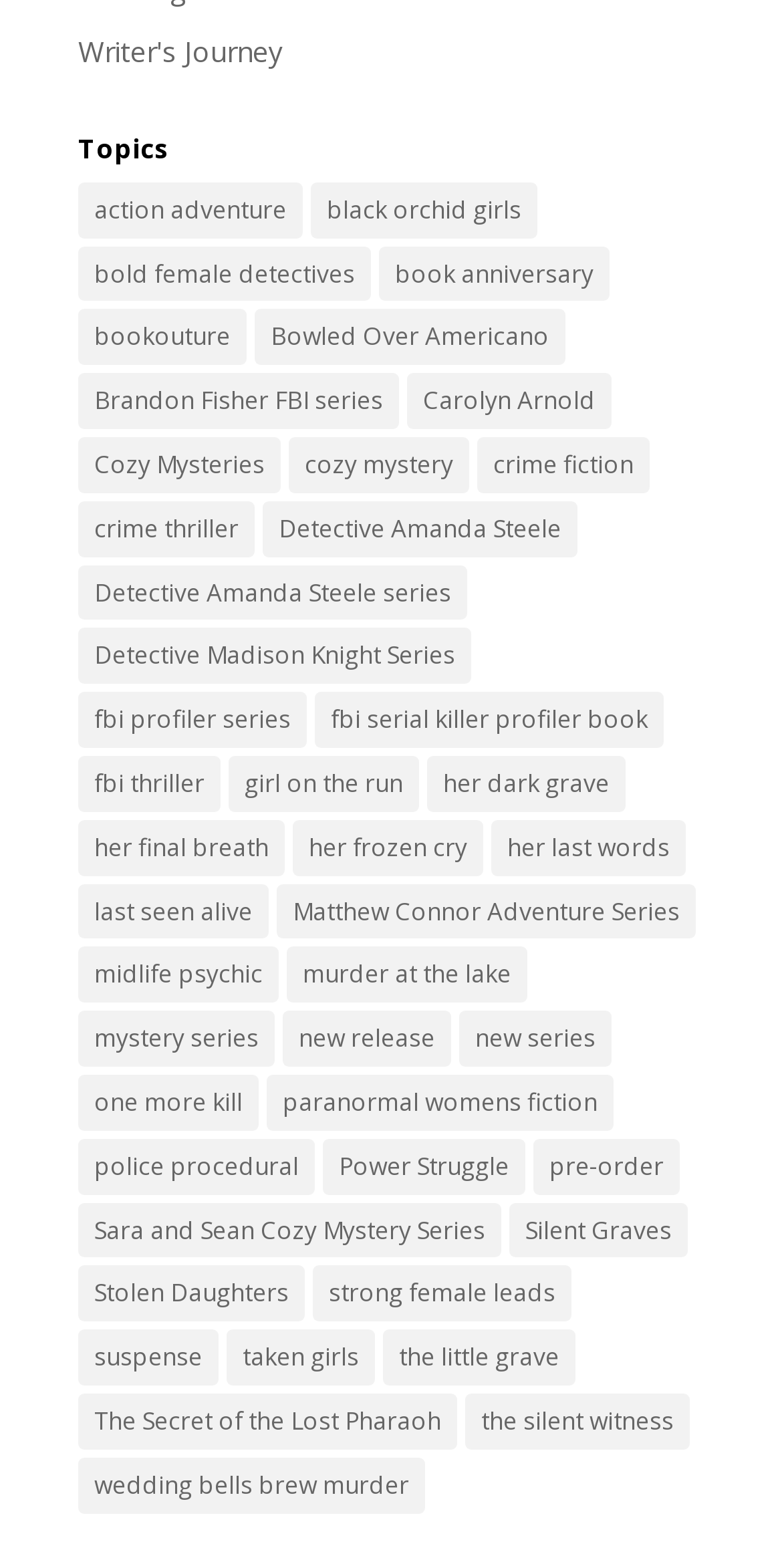Please specify the bounding box coordinates of the clickable region necessary for completing the following instruction: "Select a language". The coordinates must consist of four float numbers between 0 and 1, i.e., [left, top, right, bottom].

None